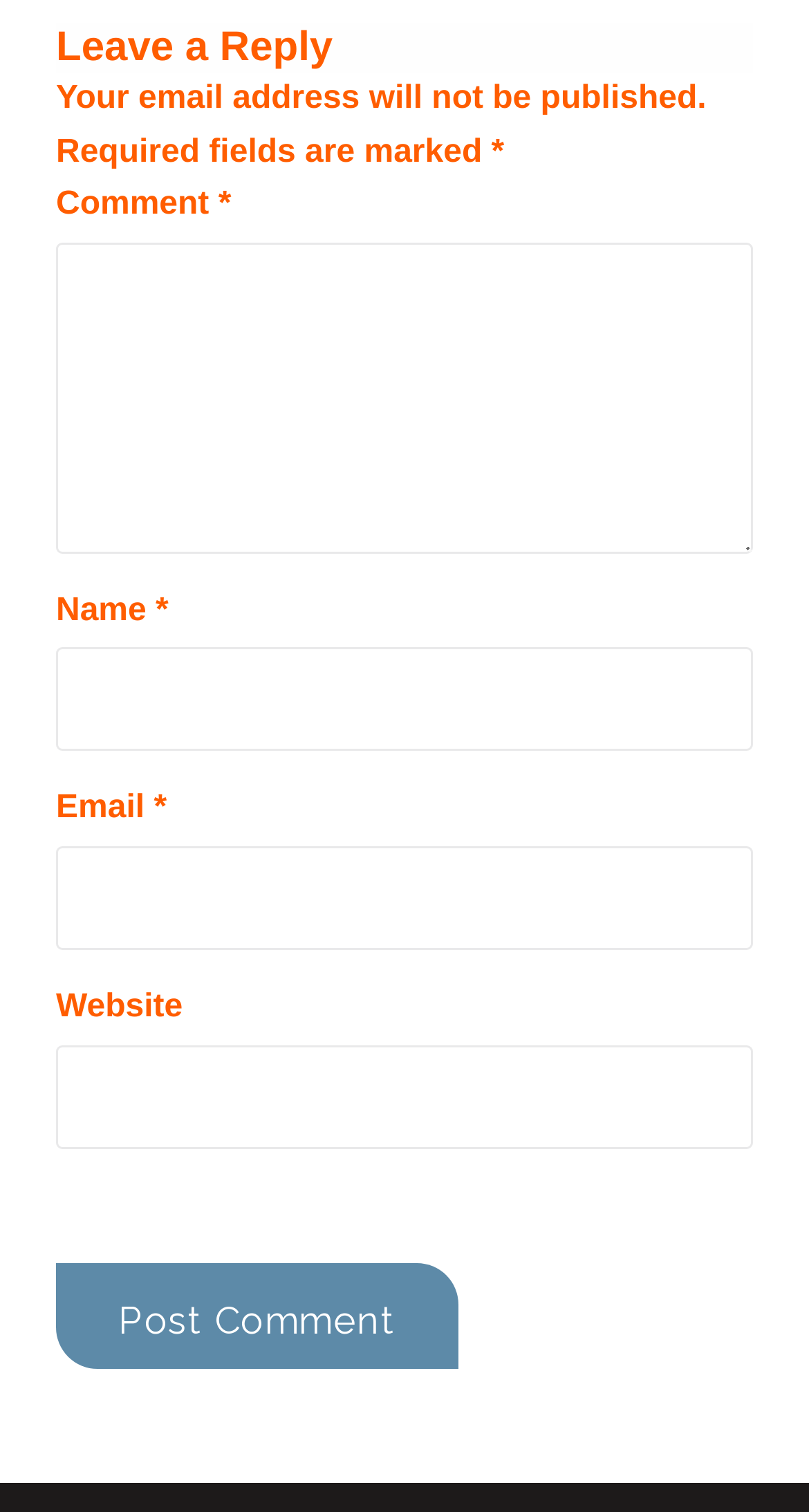How many required fields are there in the comment form?
Could you answer the question in a detailed manner, providing as much information as possible?

There are three required fields in the comment form, which are marked with an asterisk (*). These fields are 'Comment', 'Name', and 'Email'. The 'Website' field is not required.